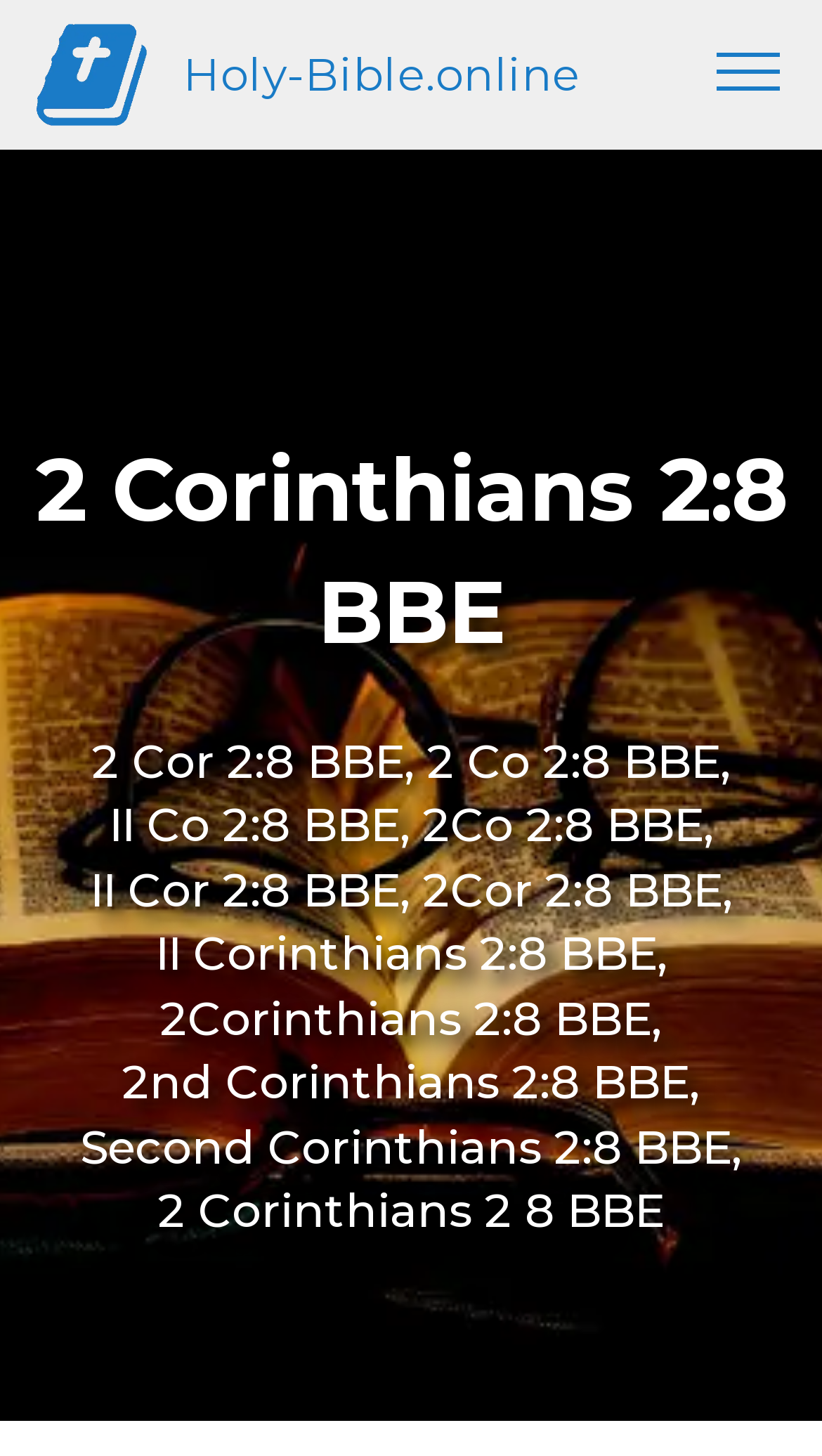Determine the bounding box coordinates of the UI element described below. Use the format (top-left x, top-left y, bottom-right x, bottom-right y) with floating point numbers between 0 and 1: parent_node: Holy-Bible.online

[0.872, 0.036, 0.949, 0.069]